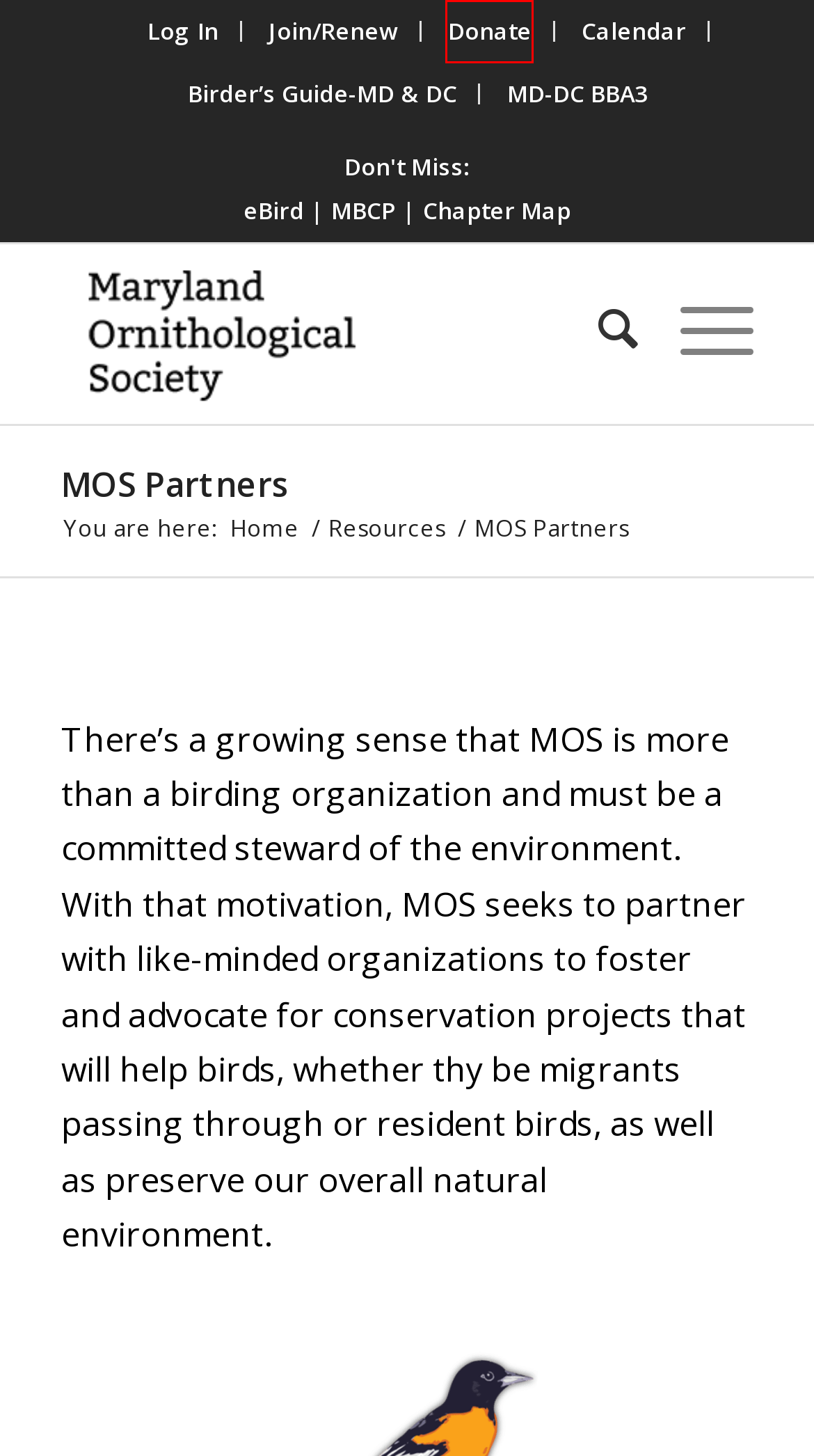Analyze the screenshot of a webpage featuring a red rectangle around an element. Pick the description that best fits the new webpage after interacting with the element inside the red bounding box. Here are the candidates:
A. Resources - Maryland Ornithological Society
B. Join - Maryland Ornithological Society
C. Events - Maryland Ornithological Society
D. Log In - Maryland Ornithological Society
E. Donate - Maryland Ornithological Society
F. Maryland-DC Breeding Bird Atlas - Discover a new world of birding...
G. Maryland Bird Conservation Partnership
H. eBird - Discover a new world of birding...

E